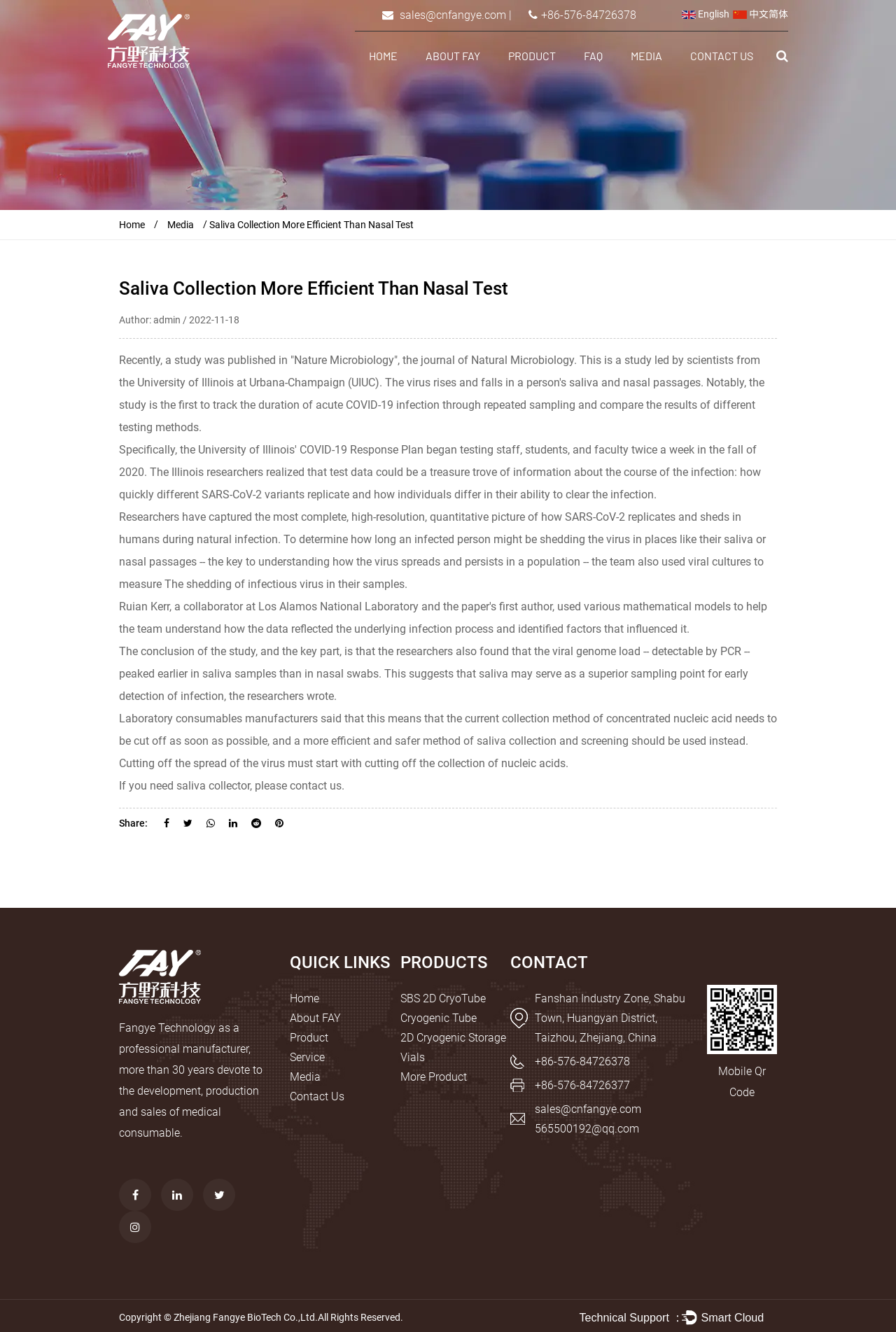Determine the bounding box coordinates of the section to be clicked to follow the instruction: "Visit the company's homepage". The coordinates should be given as four float numbers between 0 and 1, formatted as [left, top, right, bottom].

[0.412, 0.024, 0.444, 0.06]